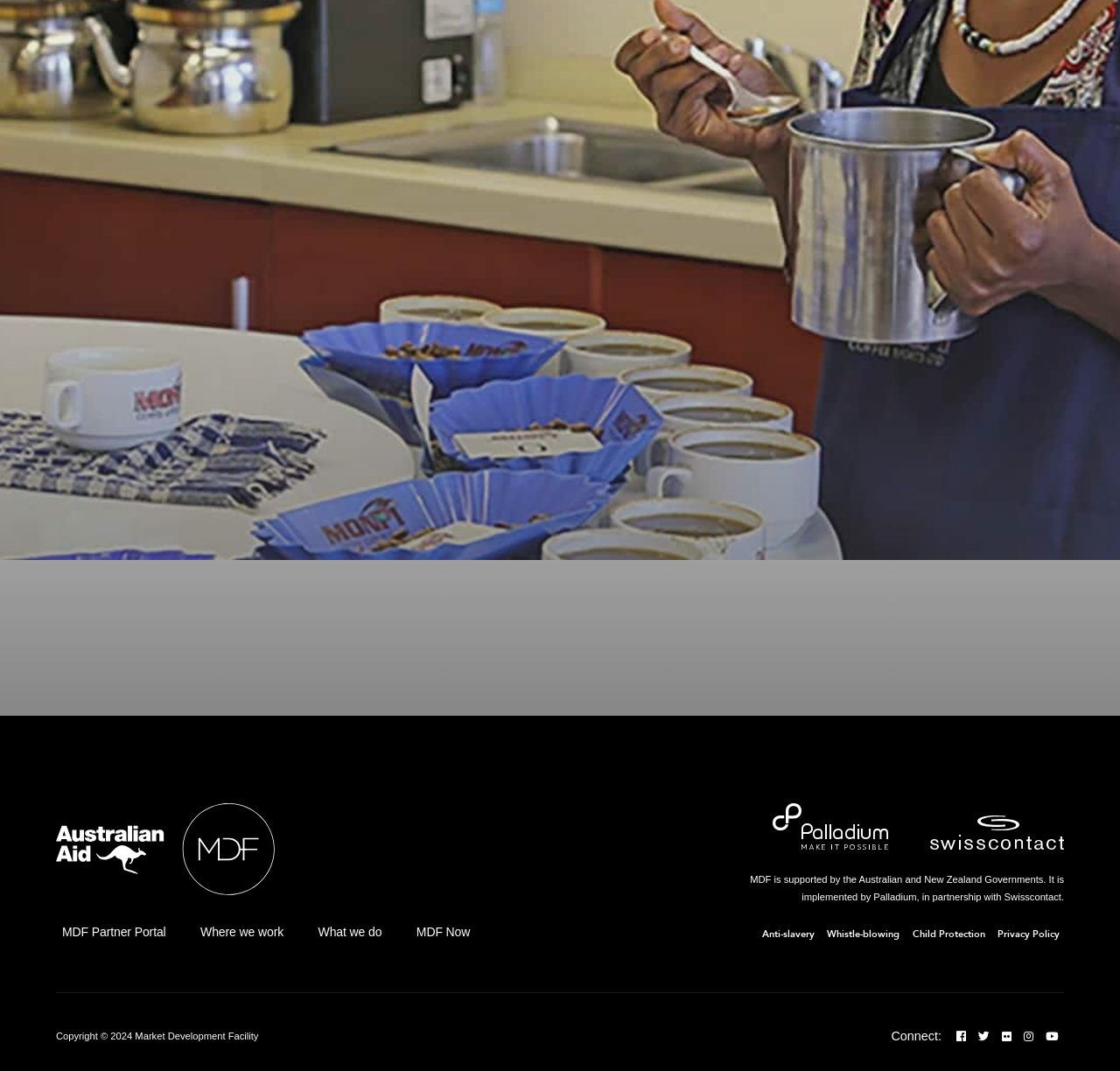Determine the bounding box for the UI element that matches this description: "MDF Partner Portal".

[0.055, 0.863, 0.148, 0.876]